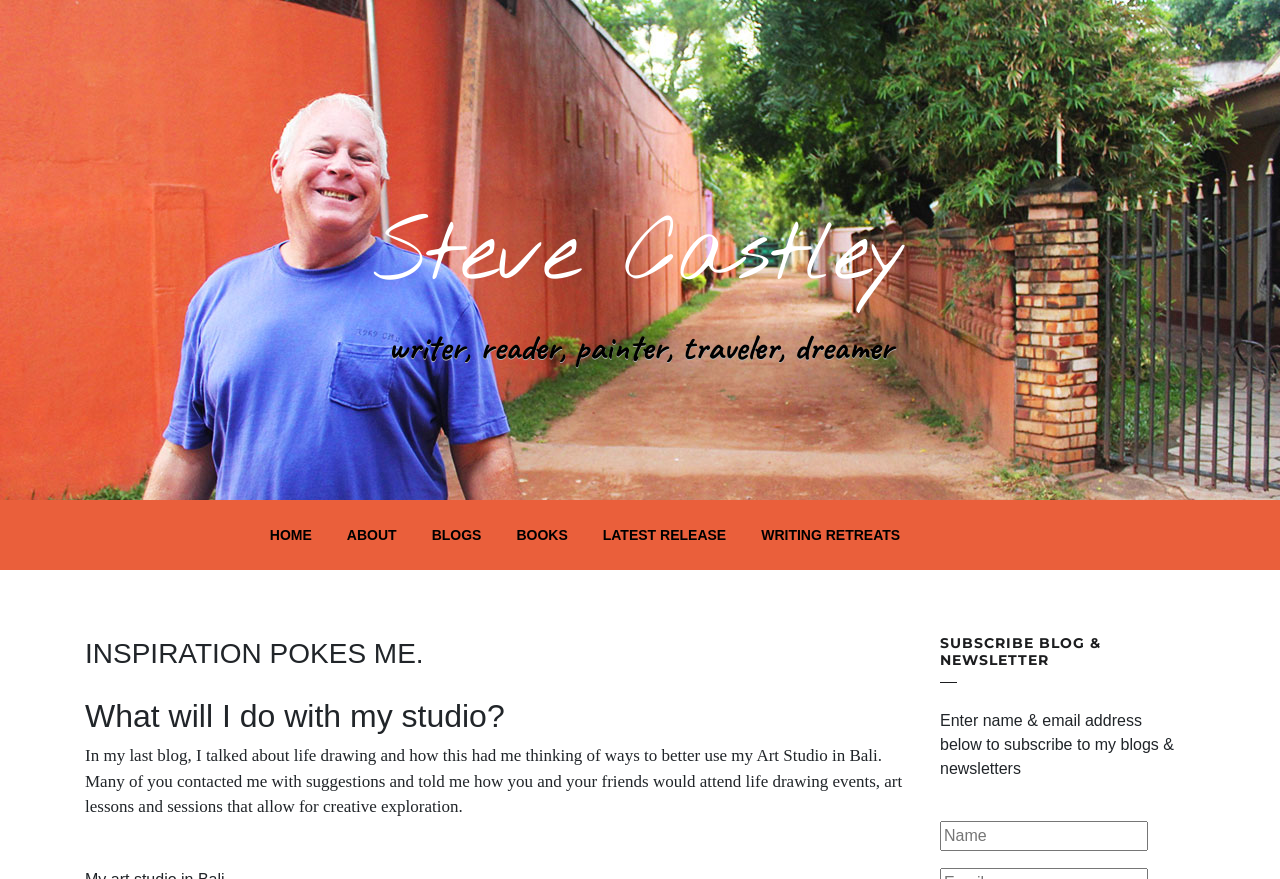Could you locate the bounding box coordinates for the section that should be clicked to accomplish this task: "subscribe to blogs and newsletters".

[0.734, 0.934, 0.897, 0.968]